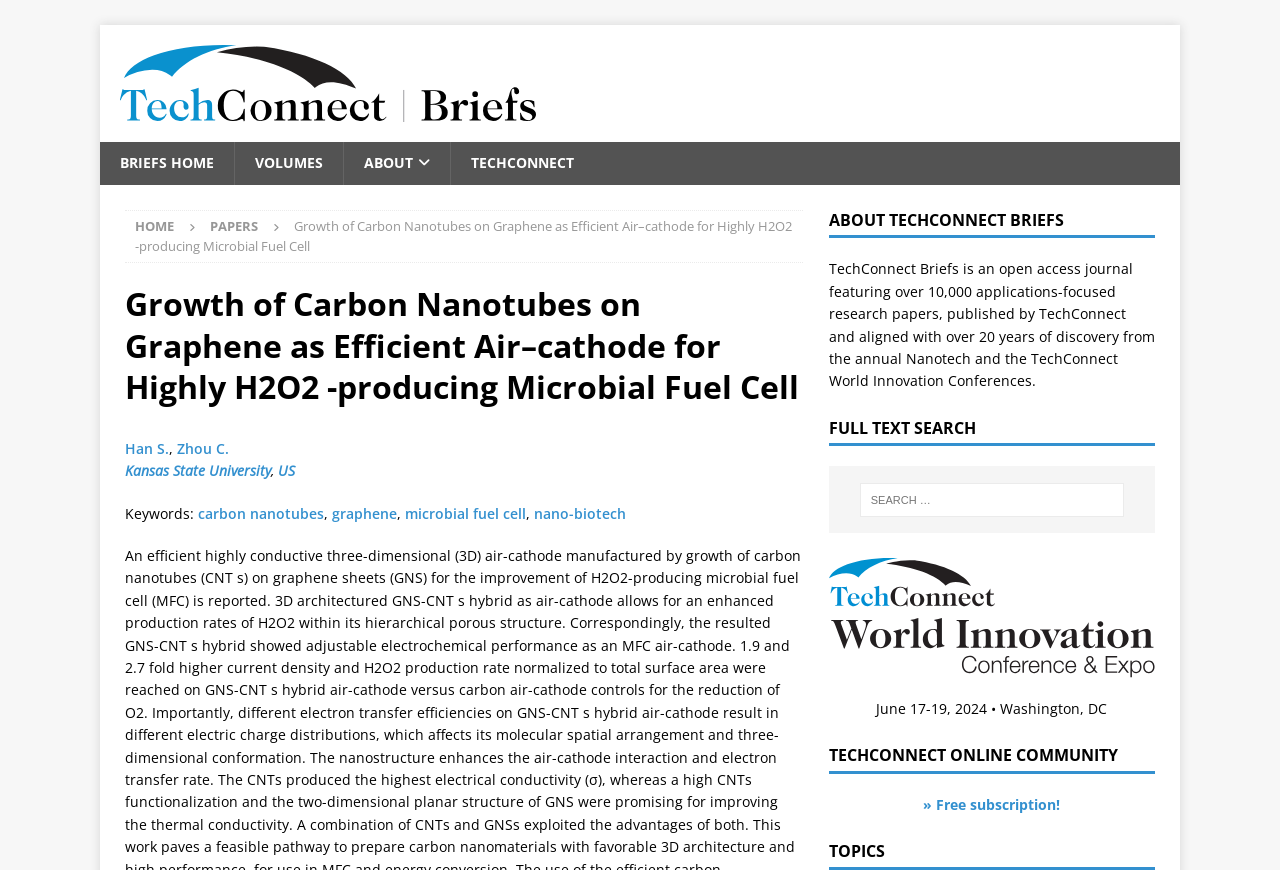Answer the question with a single word or phrase: 
When is the TechConnect World conference?

June 17-19, 2024